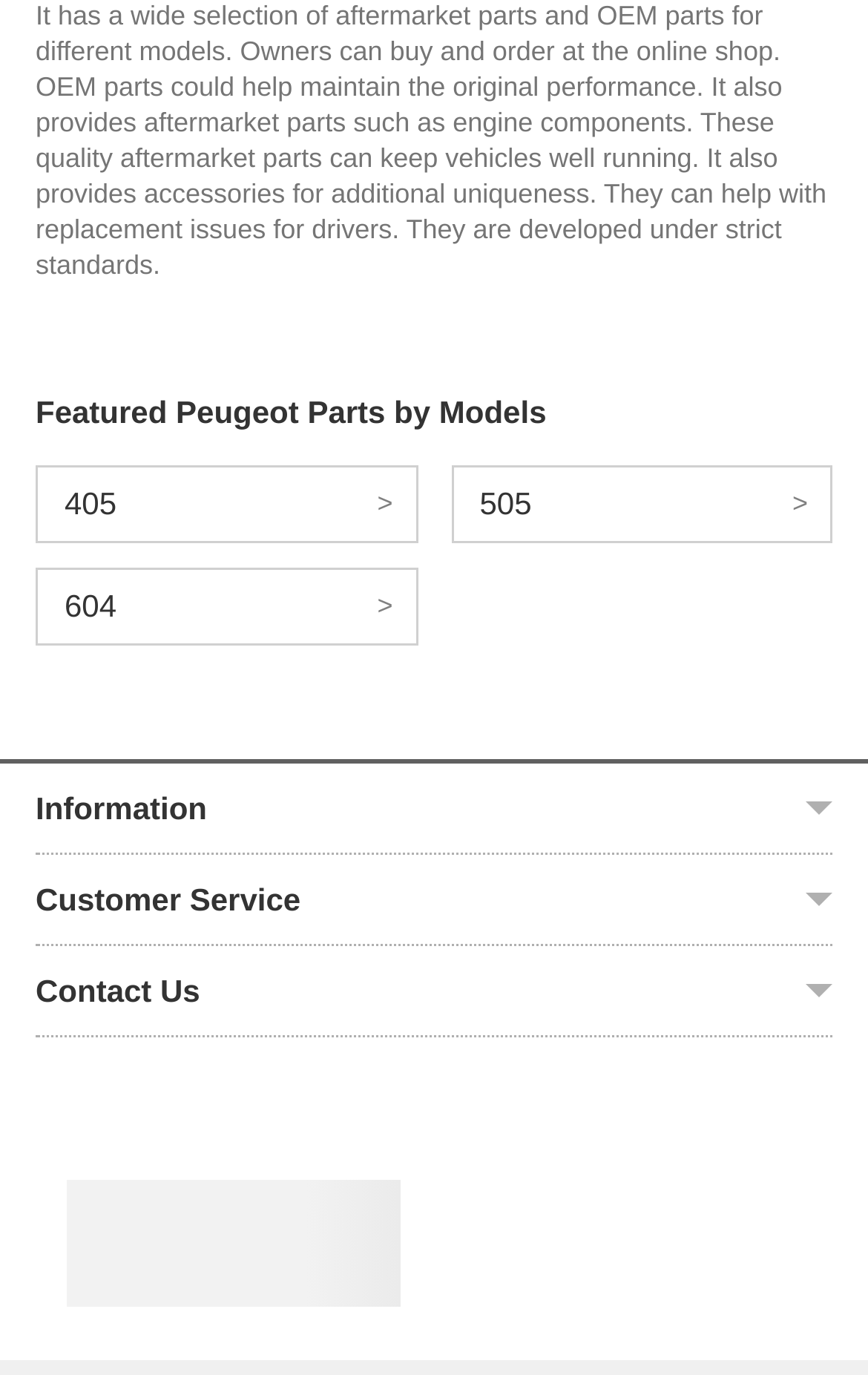Provide a one-word or short-phrase answer to the question:
How many images are there in the contact us section?

3